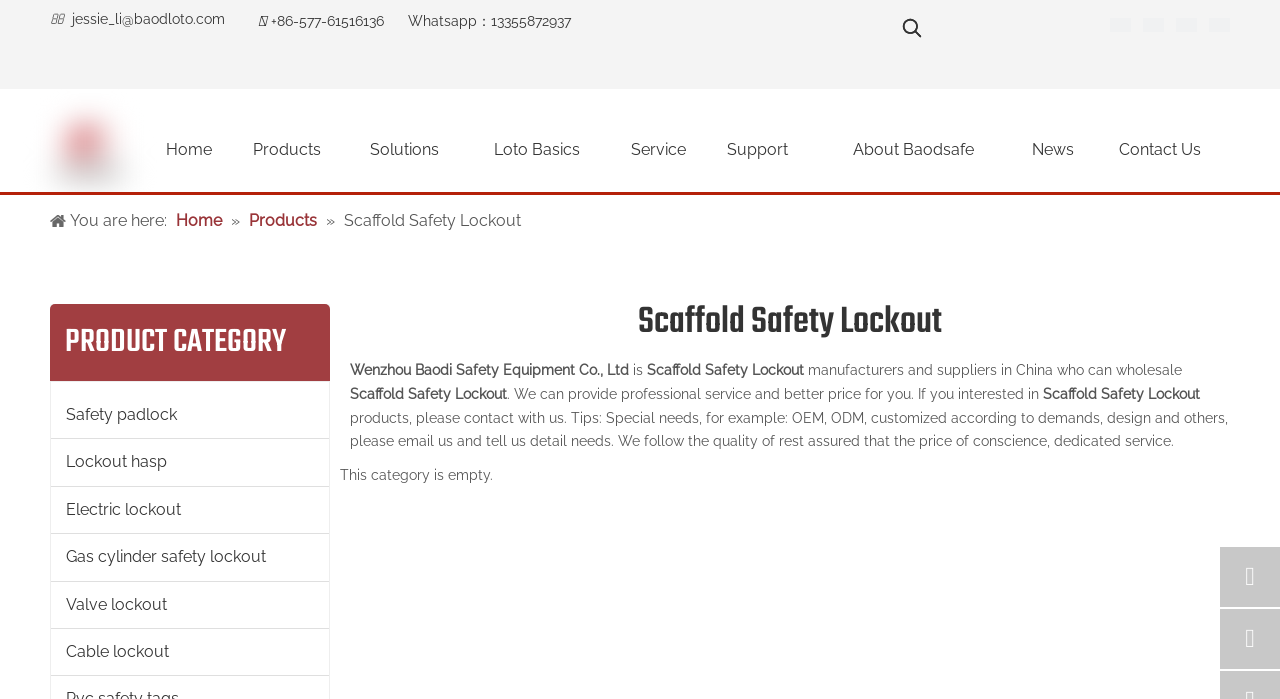What is the company name of the Scaffold Safety Lockout manufacturer?
Please use the image to provide an in-depth answer to the question.

I found the company name by looking at the top of the webpage, where it says 'China Scaffold Safety Lockout manufacturers, Scaffold Safety Lockout suppliers, Scaffold Safety Lockout wholesaler - Wenzhou Baodi Safety Equipment Co., Ltd'. This is likely the company name of the manufacturer.